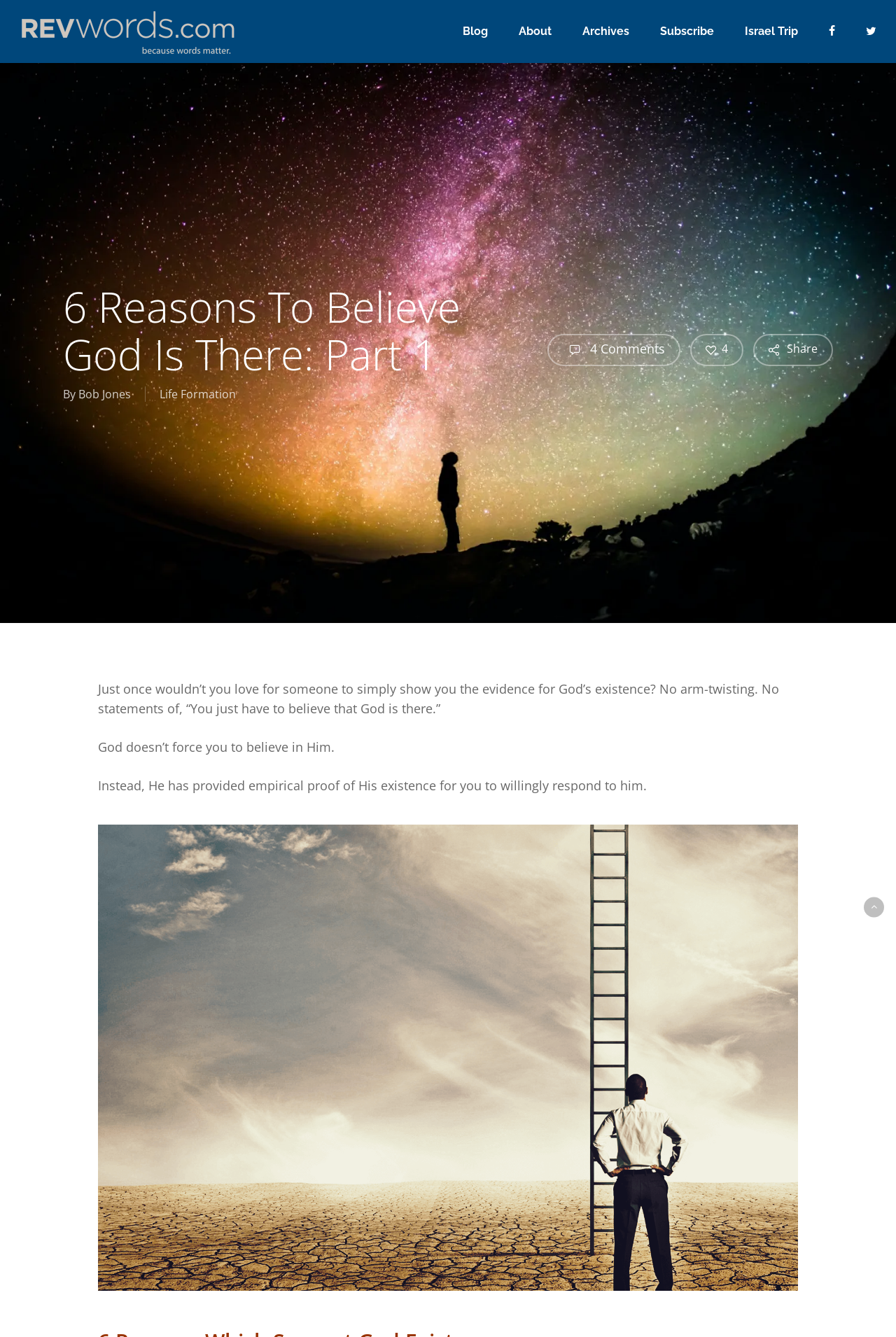Please determine the bounding box coordinates of the element to click in order to execute the following instruction: "Click on the 'About' link". The coordinates should be four float numbers between 0 and 1, specified as [left, top, right, bottom].

[0.579, 0.017, 0.616, 0.03]